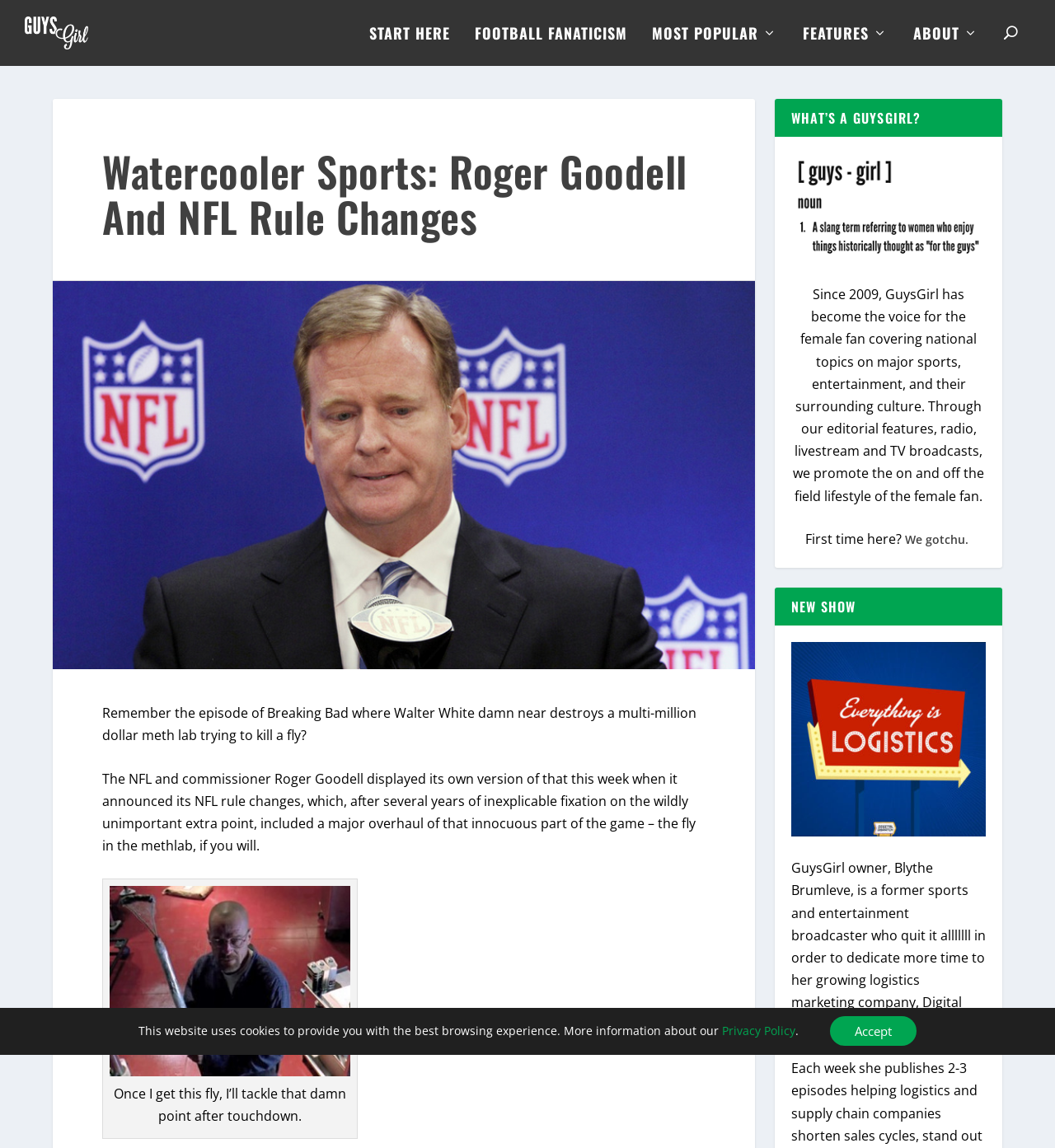Use the details in the image to answer the question thoroughly: 
What is the name of the website?

The name of the website can be found in the top-left corner of the webpage, where it says 'GuysGirl' with an image next to it.